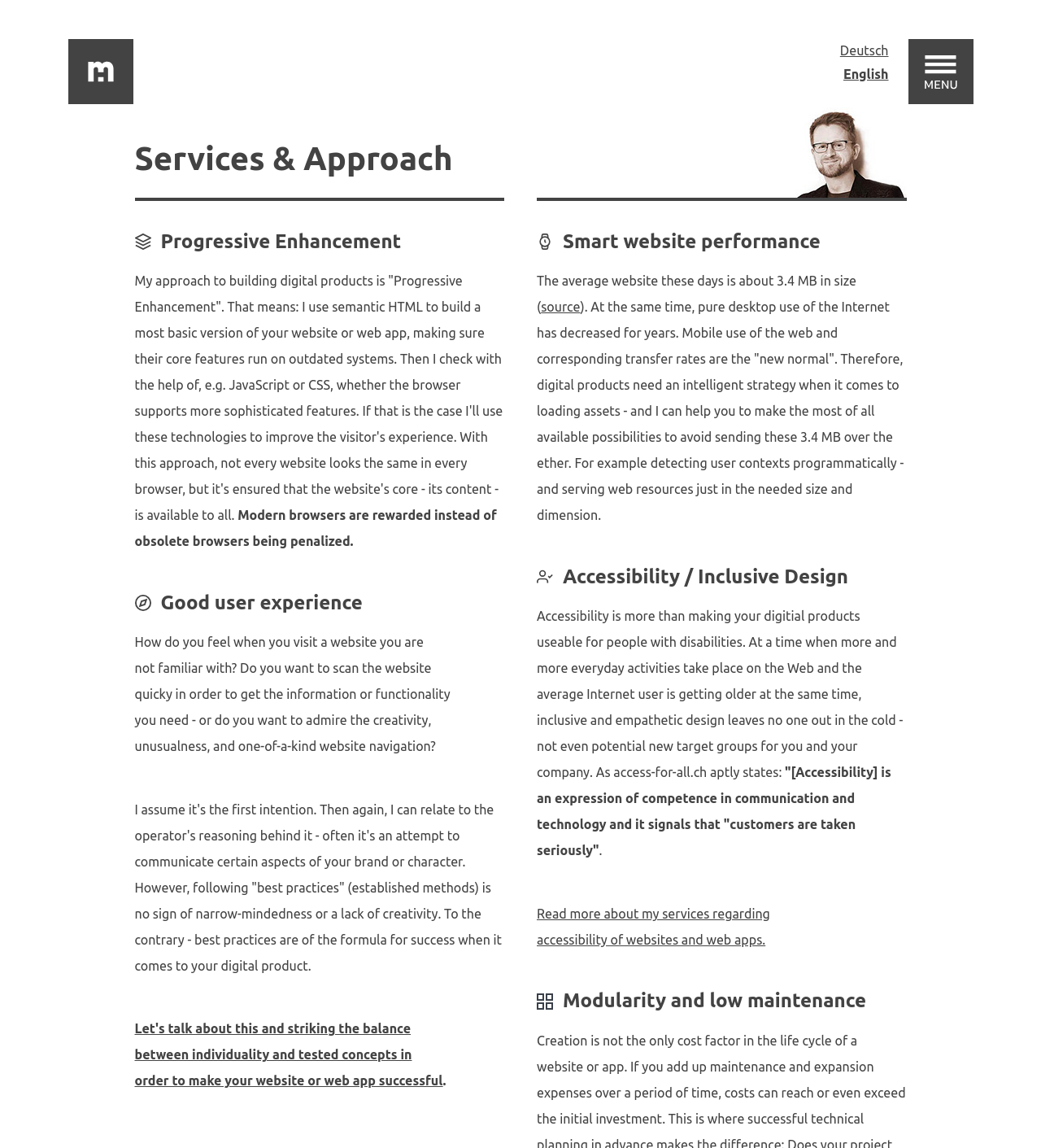What is the main approach of the website's author?
Can you provide an in-depth and detailed response to the question?

The author's main approach is Progressive Enhancement, which means building a basic version of a website or web app using semantic HTML, and then improving it with more sophisticated features if the browser supports them.